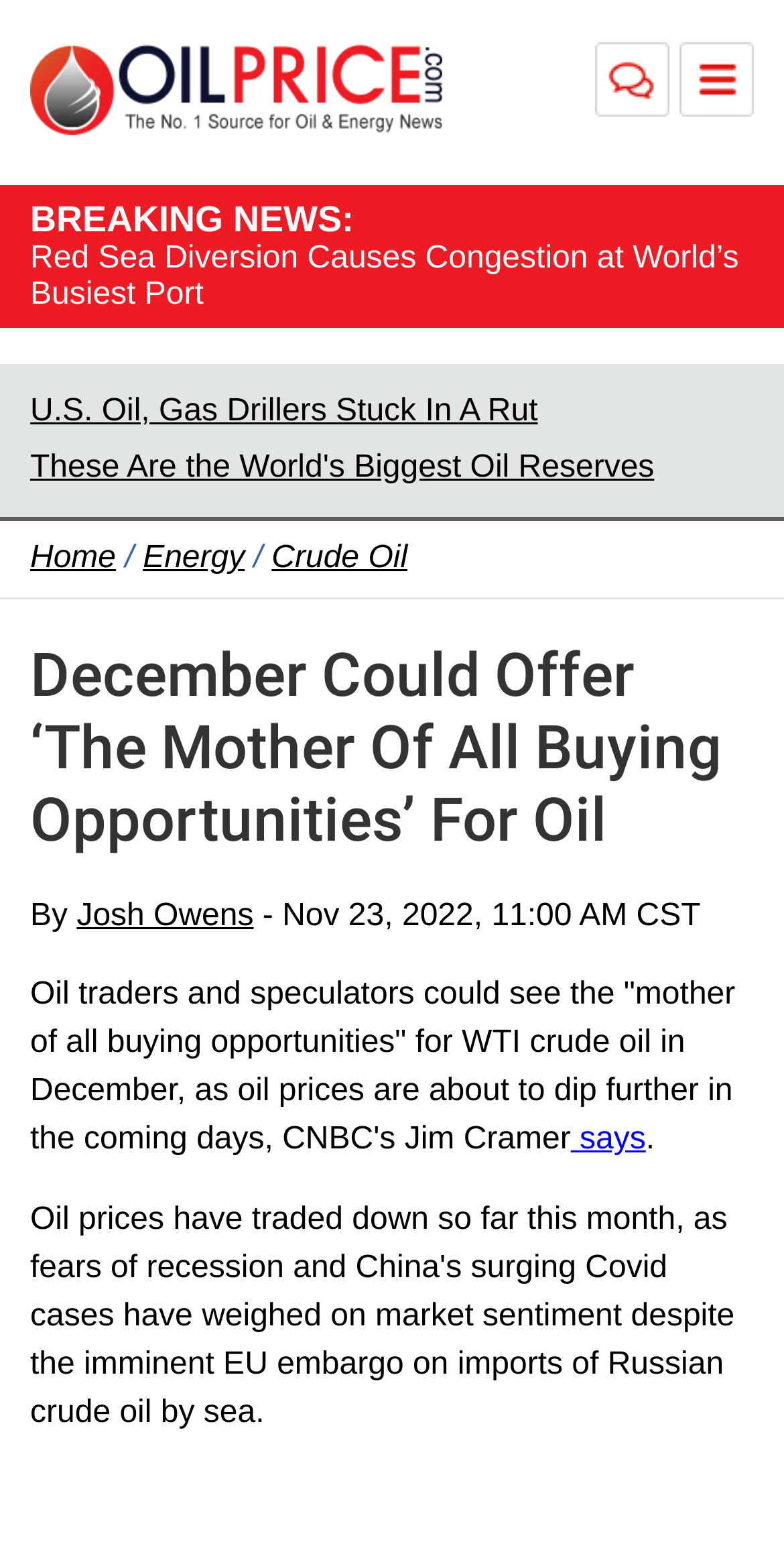What is the date of the article?
Based on the image, answer the question with as much detail as possible.

I determined the answer by looking at the static text '- Nov 23, 2022, 11:00 AM CST' which provides the date and time of the article.